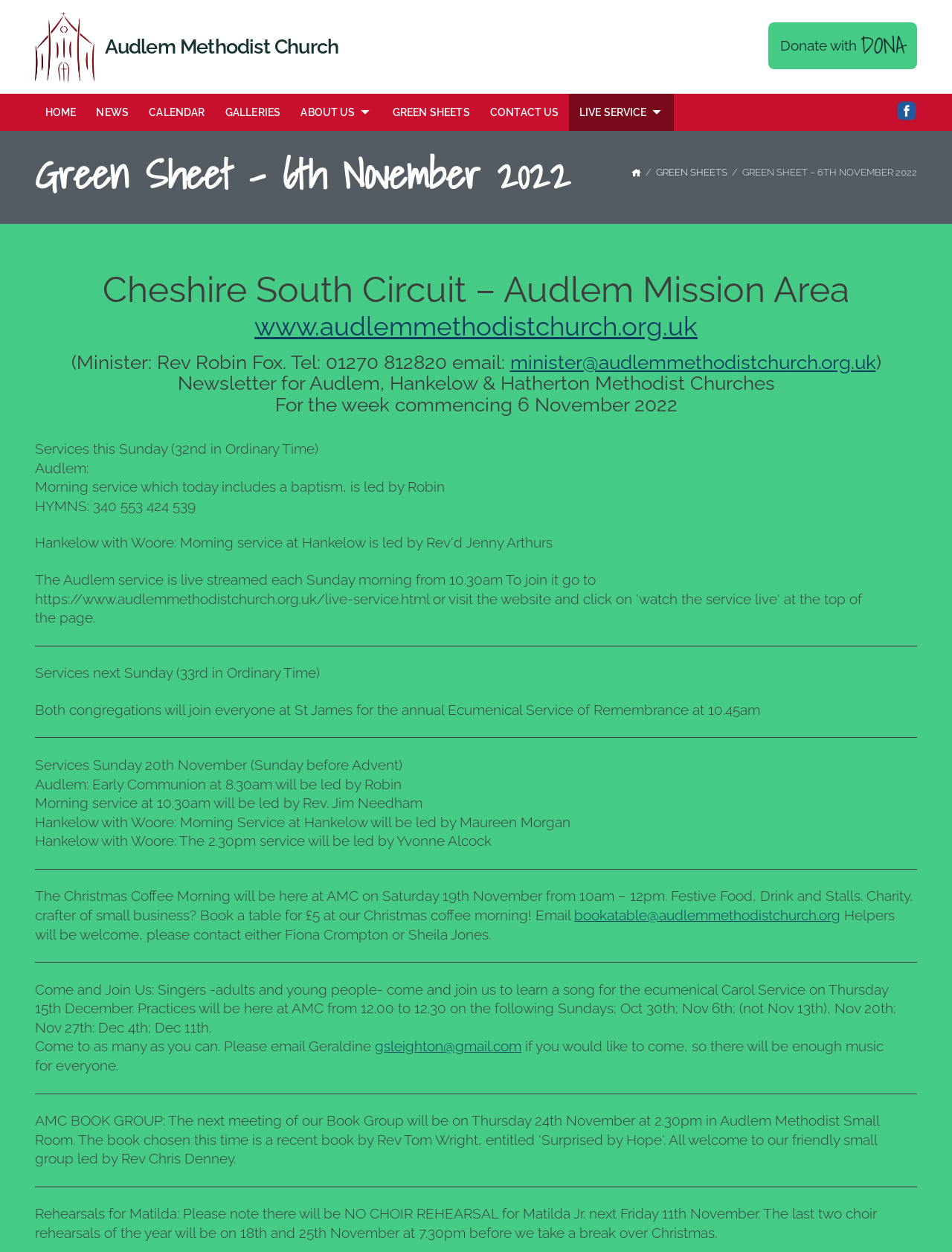Please reply to the following question using a single word or phrase: 
What is the telephone number of the Minister?

01270 812820